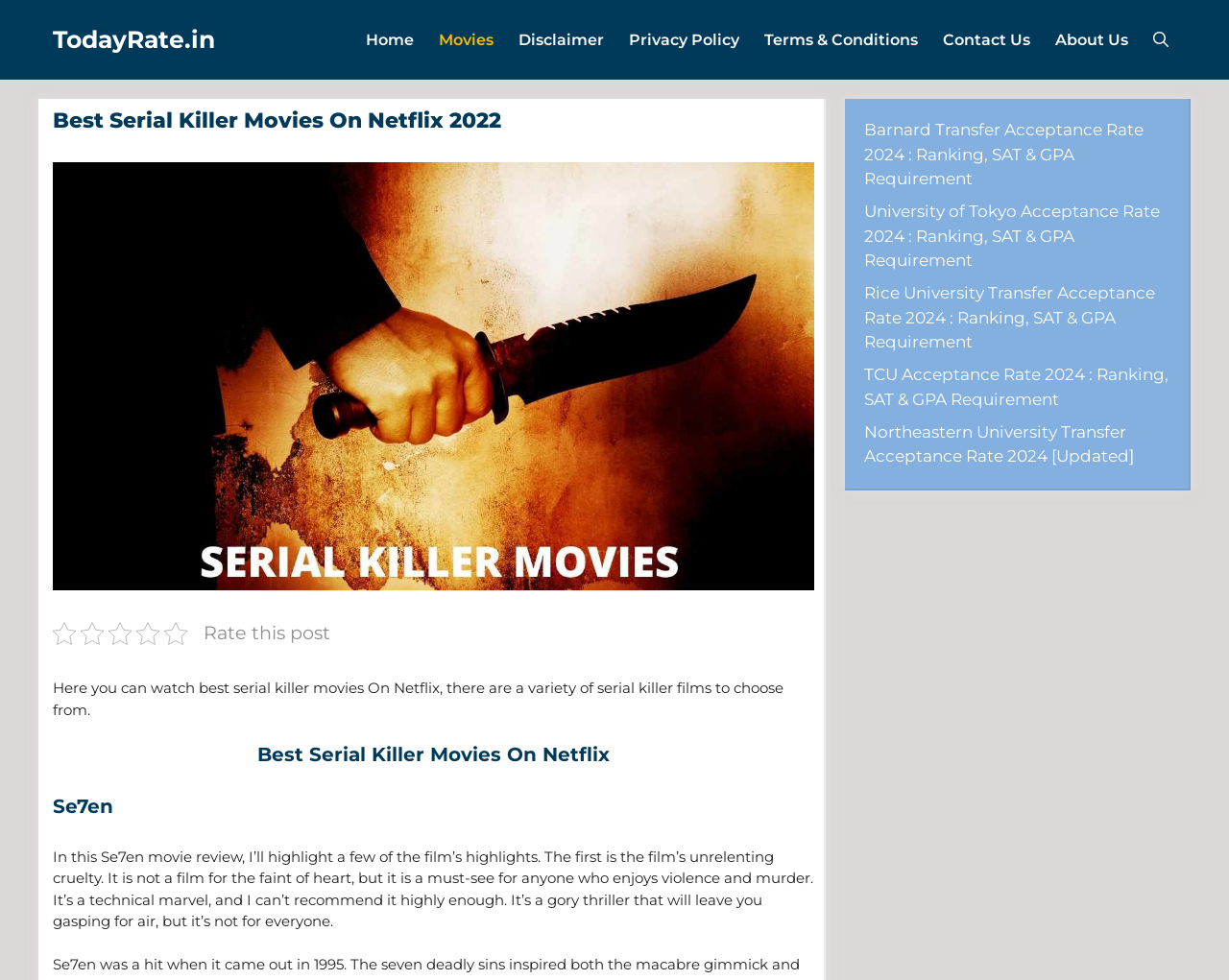Please identify the bounding box coordinates of the element I need to click to follow this instruction: "Share a link to this post".

None